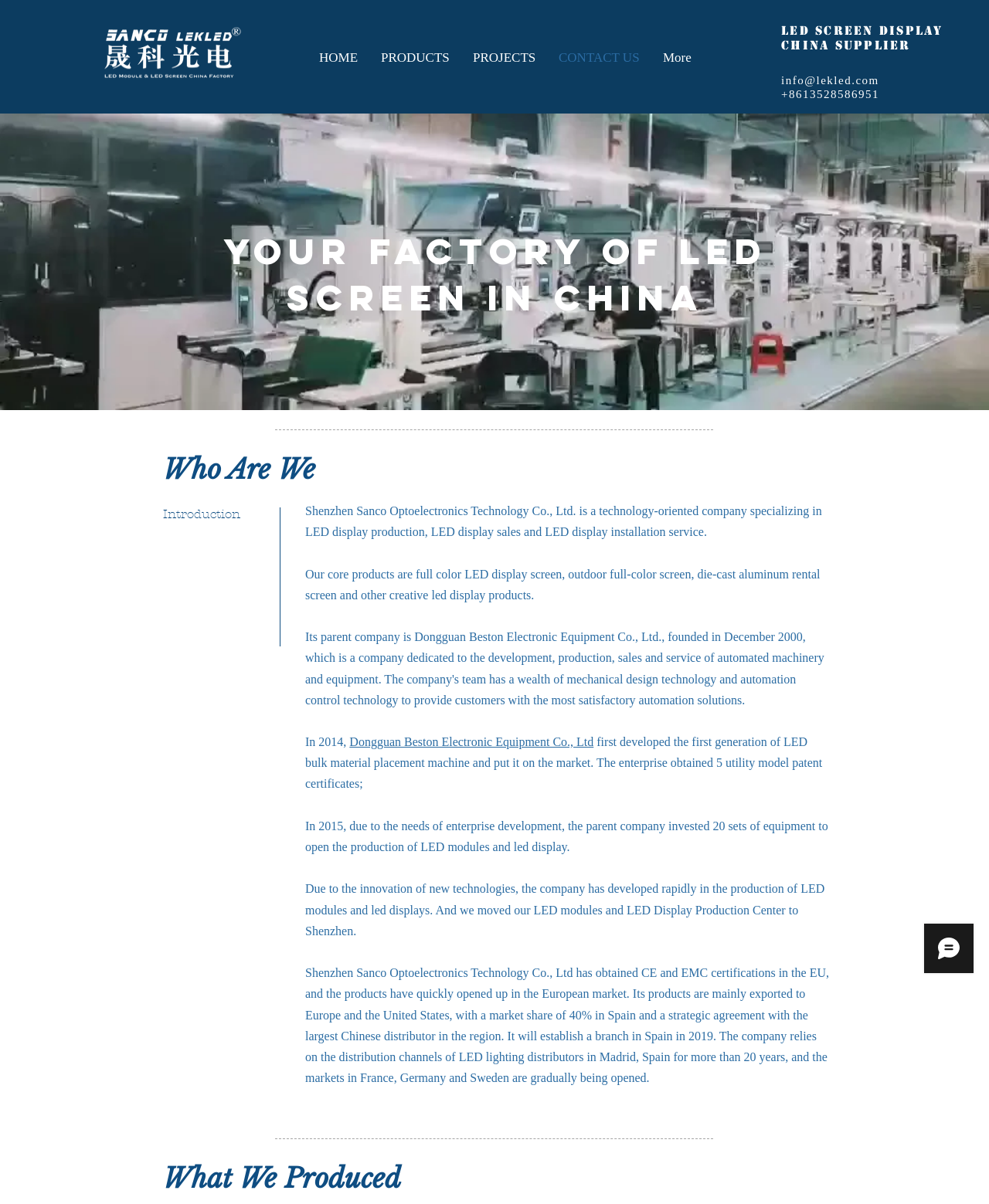Create an elaborate caption that covers all aspects of the webpage.

The webpage is about Lekled, a company that specializes in LED display production, sales, and installation services. At the top left corner, there is a logo image of Lekled. Next to it, there is a navigation menu with links to "HOME", "PRODUCTS", "PROJECTS", "CONTACT US", and "More". 

Below the navigation menu, there is a heading that reads "Led Screen Display CHINA SUPPLIER". On the same line, there is a link with the same text. 

On the right side of the page, there is a video that takes up most of the width. Above the video, there is a heading that reads "Your Factory of LED Screen in China". 

Below the video, there is a section that introduces the company. The heading "Who Are We" is followed by a brief introduction to Shenzhen Sanco Optoelectronics Technology Co., Ltd., which is a technology-oriented company that specializes in LED display production, sales, and installation services. The introduction is followed by several paragraphs that describe the company's history, products, and achievements. 

On the bottom left corner, there is a heading that reads "What We Produced". 

On the bottom right corner, there is an iframe that contains a Wix Chat.